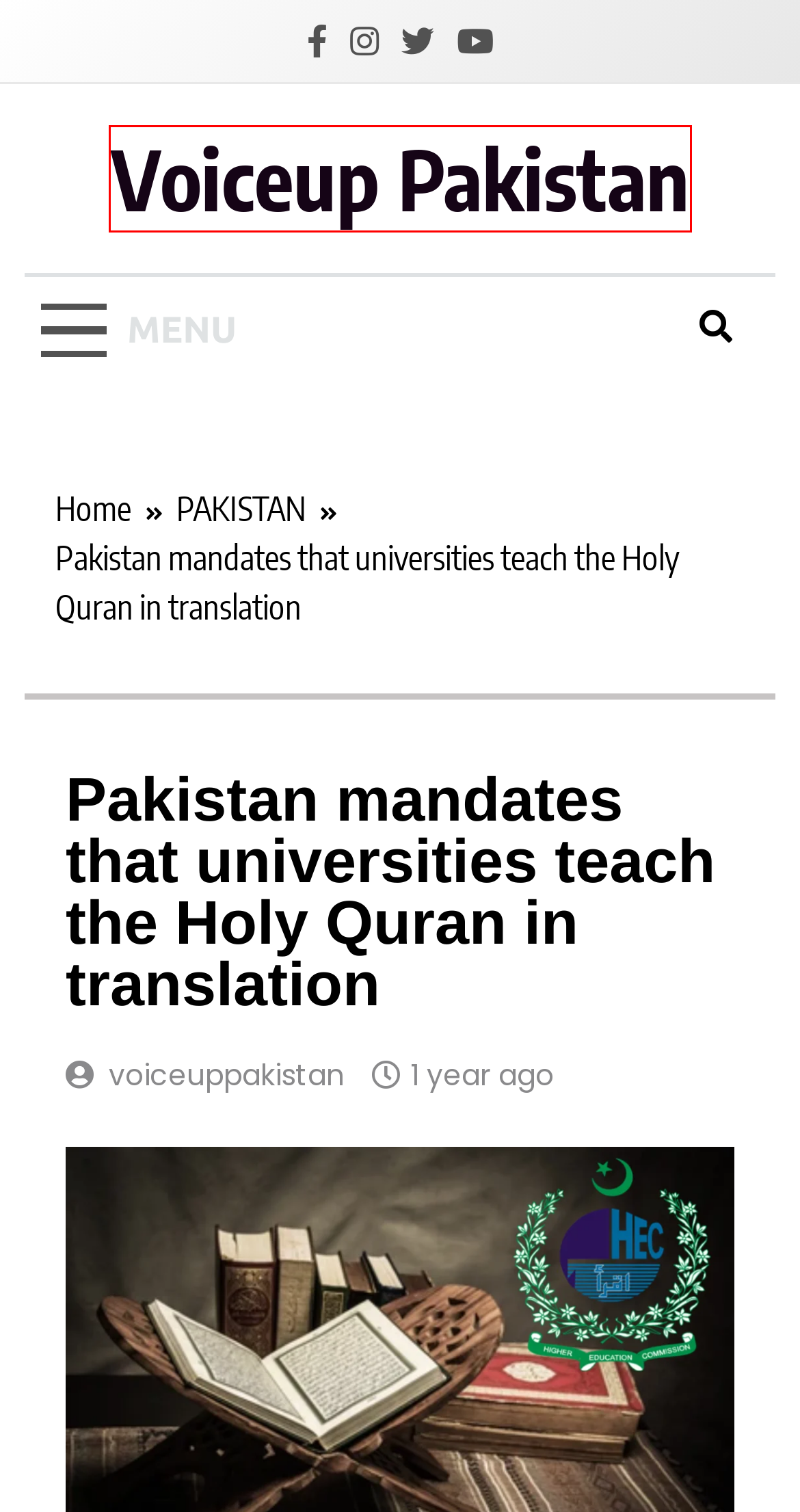Review the webpage screenshot and focus on the UI element within the red bounding box. Select the best-matching webpage description for the new webpage that follows after clicking the highlighted element. Here are the candidates:
A. Pakistan mandates that universities teach the Holy Quran in translation Archives - Voiceup Pakistan
B. Best 500 Watt Ups Models with Price in Pakistan 2024 - Voiceup Pakistan
C. How to Buy and Sell Cats in Pakistan A Complete Guide - Voiceup Pakistan
D. Deep Fake Video of YouTuber Ducky Bhai Wife Aroob Jatoi Goes Viral - Voiceup Pakistan
E. Kaleem Ullah, Author at Voiceup Pakistan
F. PAKISTAN Archives - Voiceup Pakistan
G. Voiceup Pakistan | Latest Pakistan News, World News, Sports News
H. voiceuppakistan, Author at Voiceup Pakistan

G